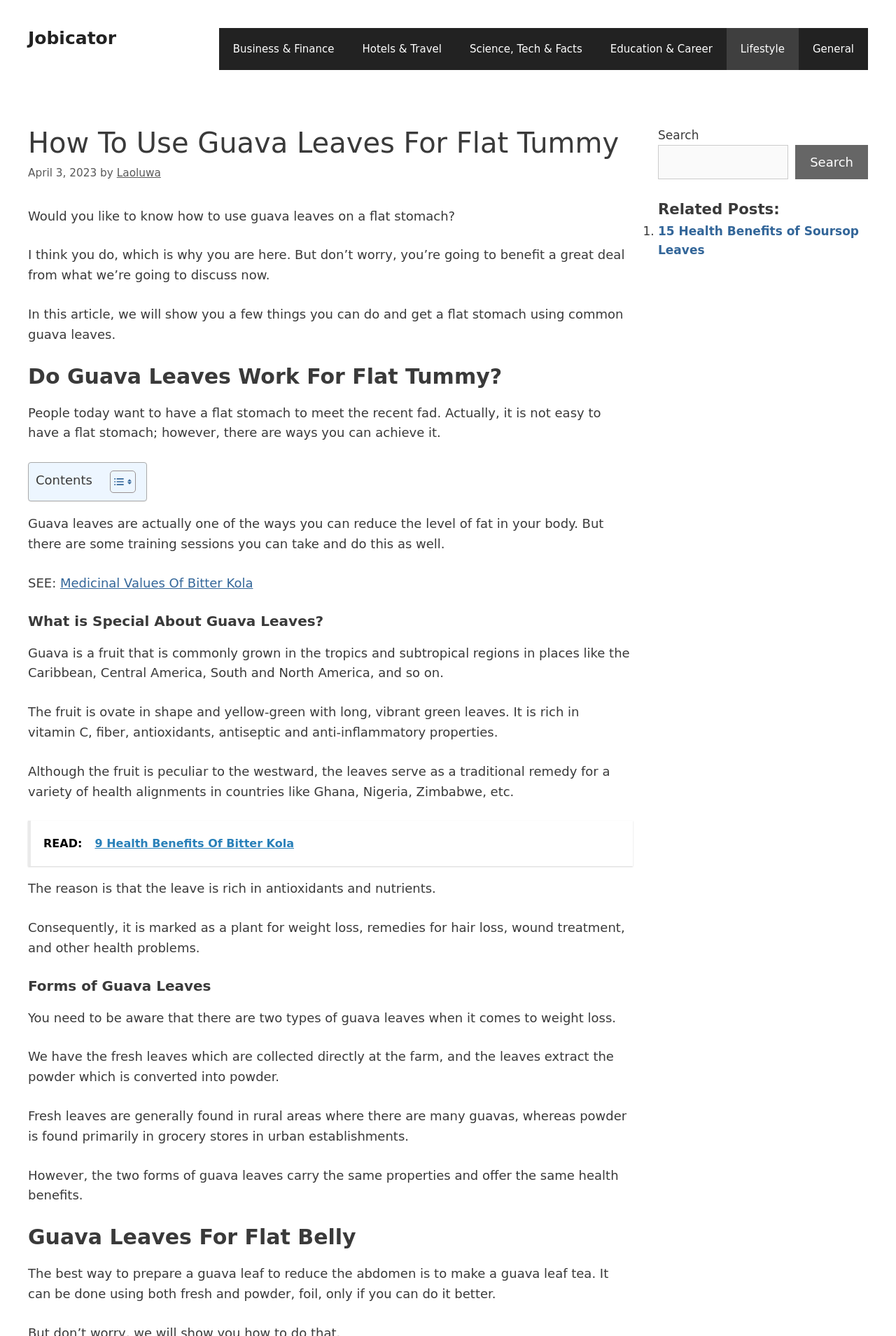Determine the coordinates of the bounding box for the clickable area needed to execute this instruction: "Click on the 'Laoluwa' link".

[0.13, 0.125, 0.18, 0.134]